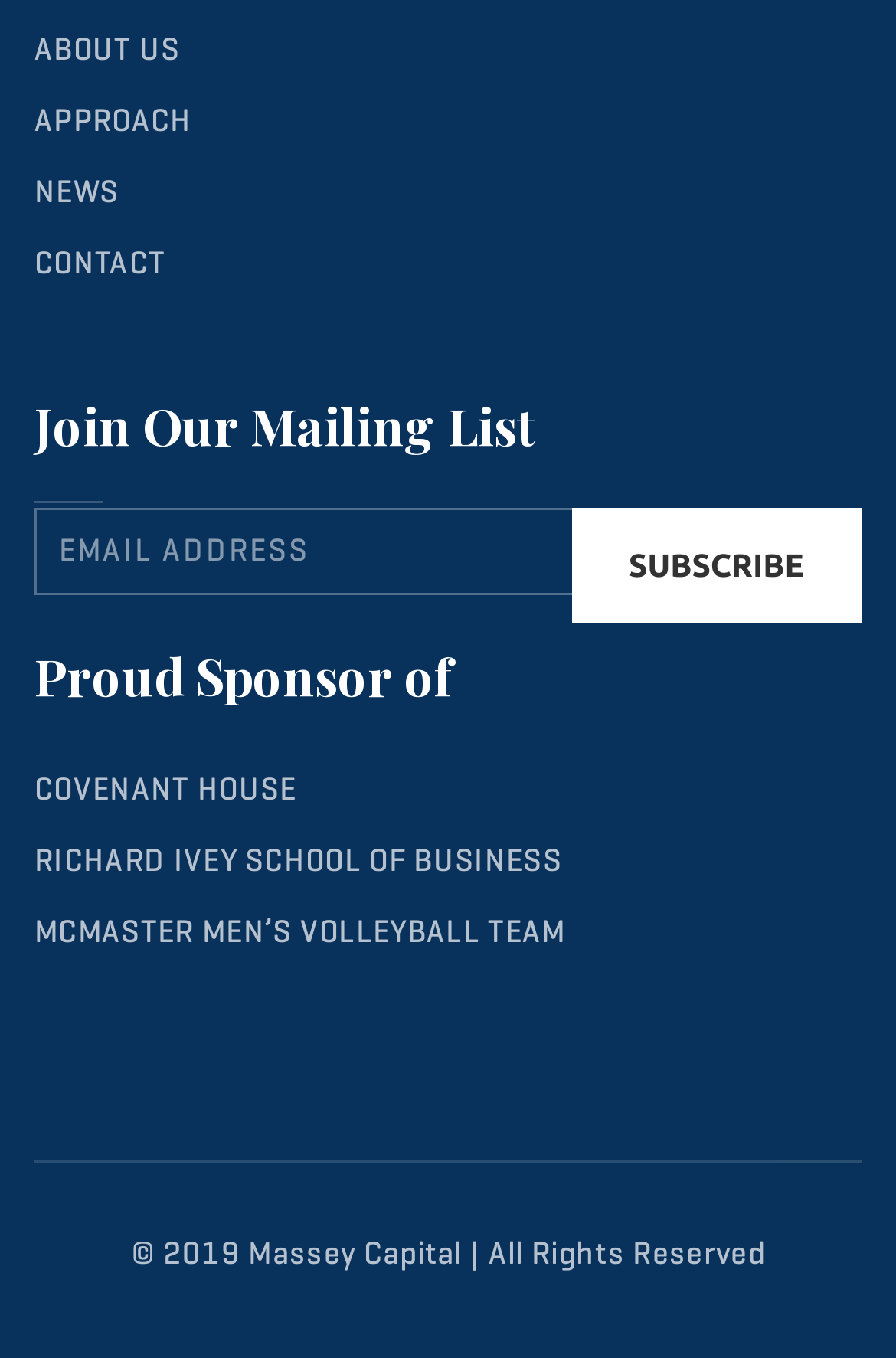What is the purpose of the textbox?
Provide a one-word or short-phrase answer based on the image.

To enter email address